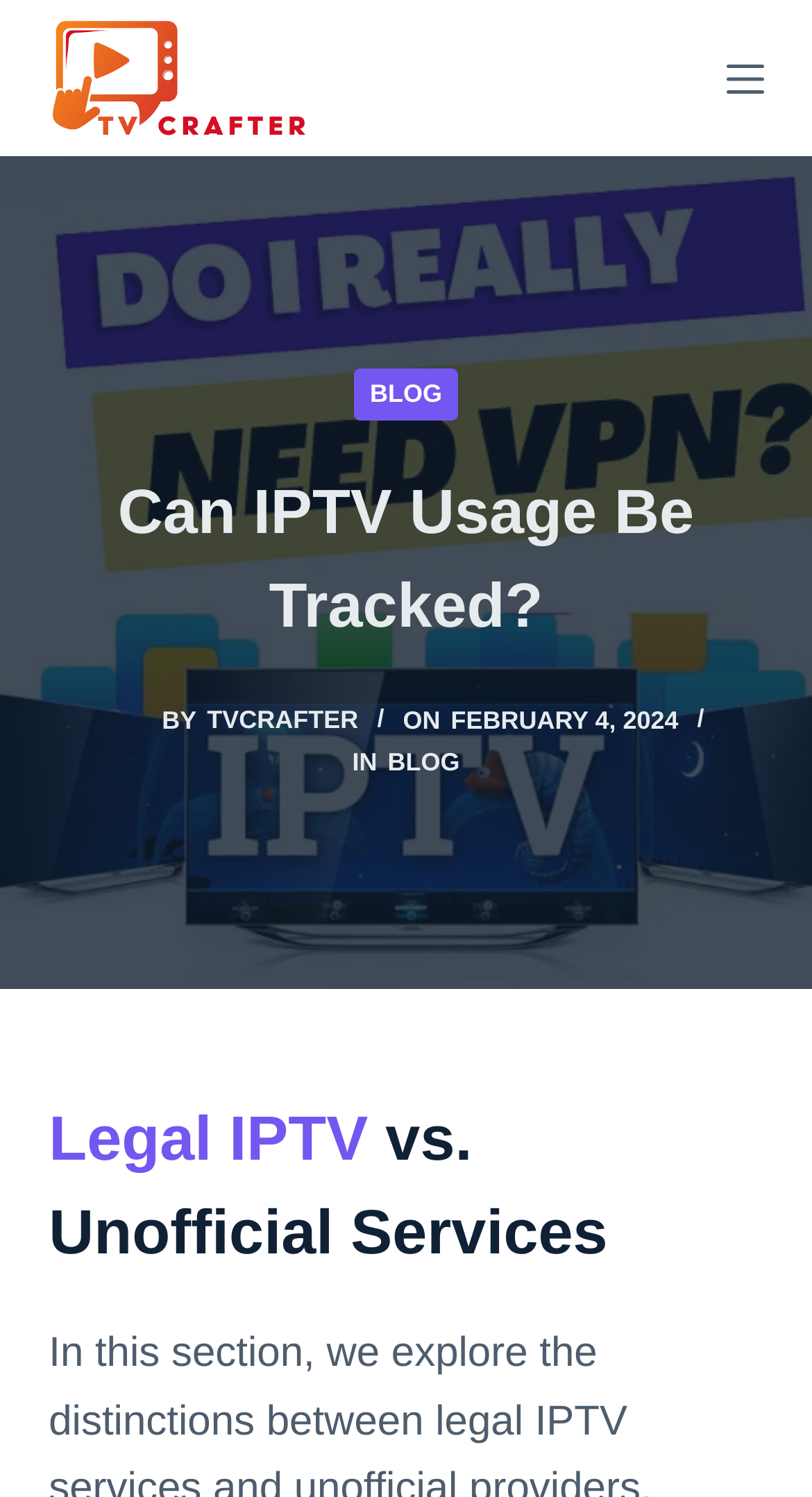What is the author of the article?
Refer to the image and provide a one-word or short phrase answer.

TVCRAFTER